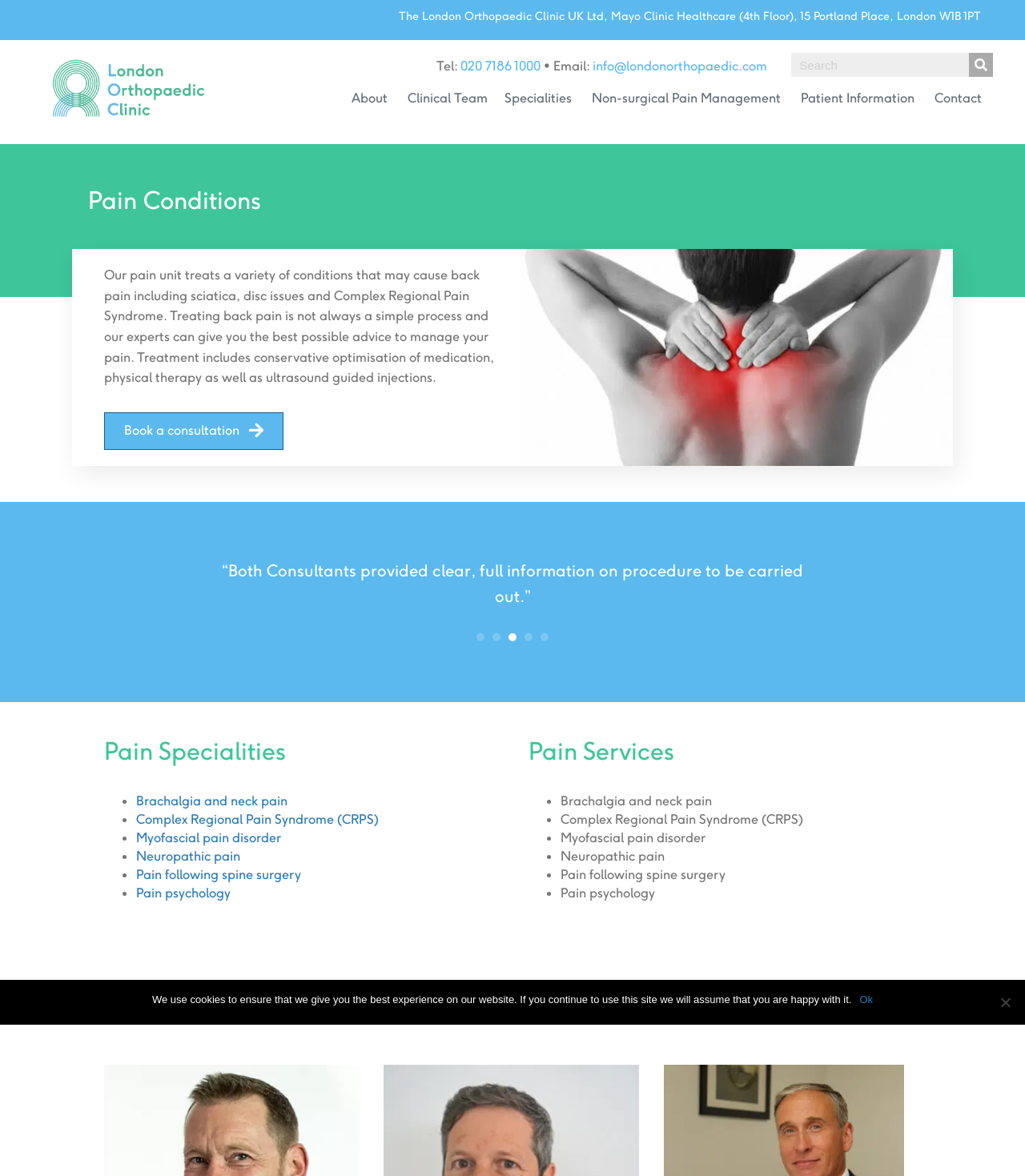What is the purpose of the search form?
Based on the visual content, answer with a single word or a brief phrase.

To search the website